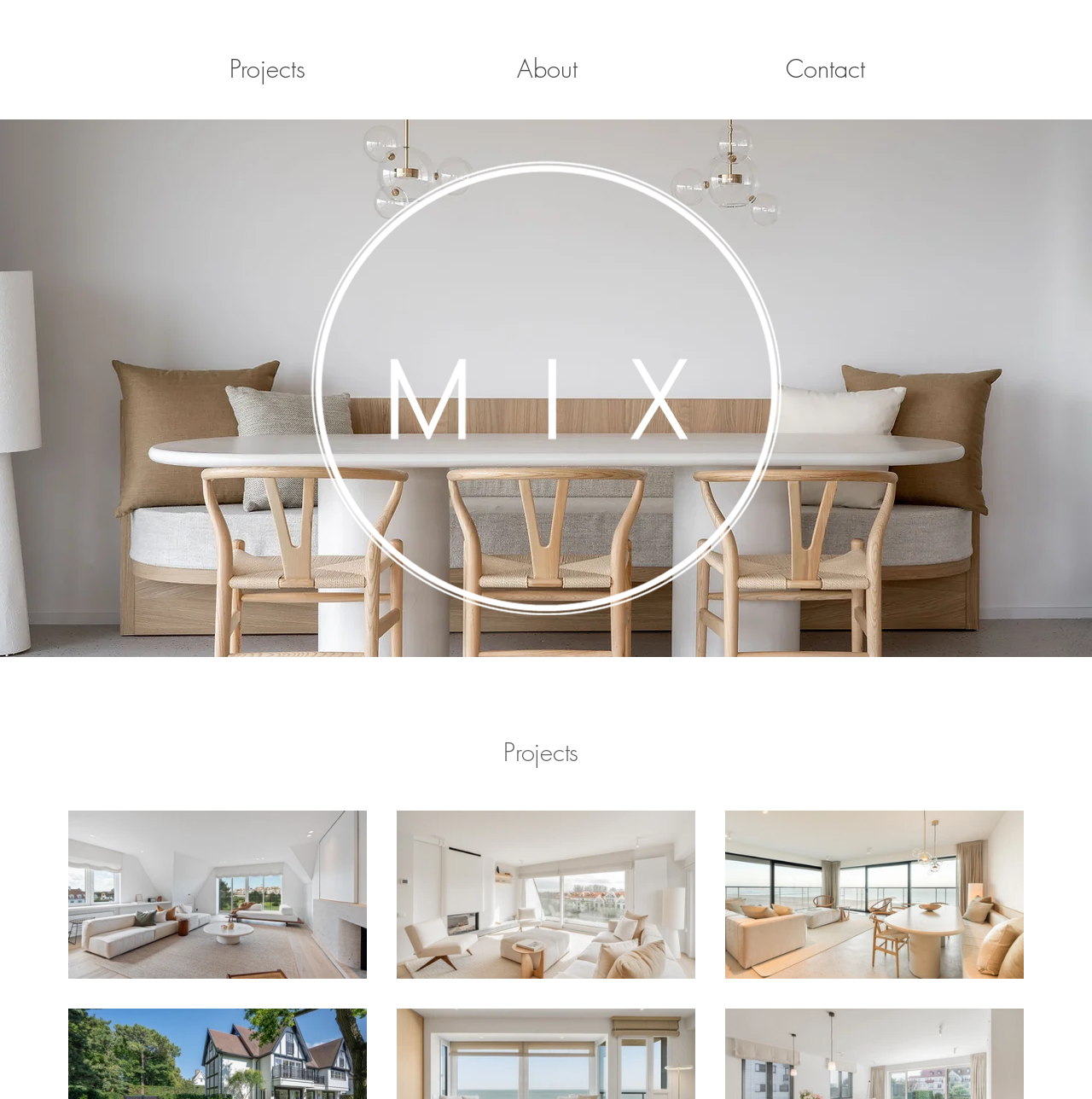Provide a one-word or one-phrase answer to the question:
What is the theme of the images on the webpage?

Luxury properties